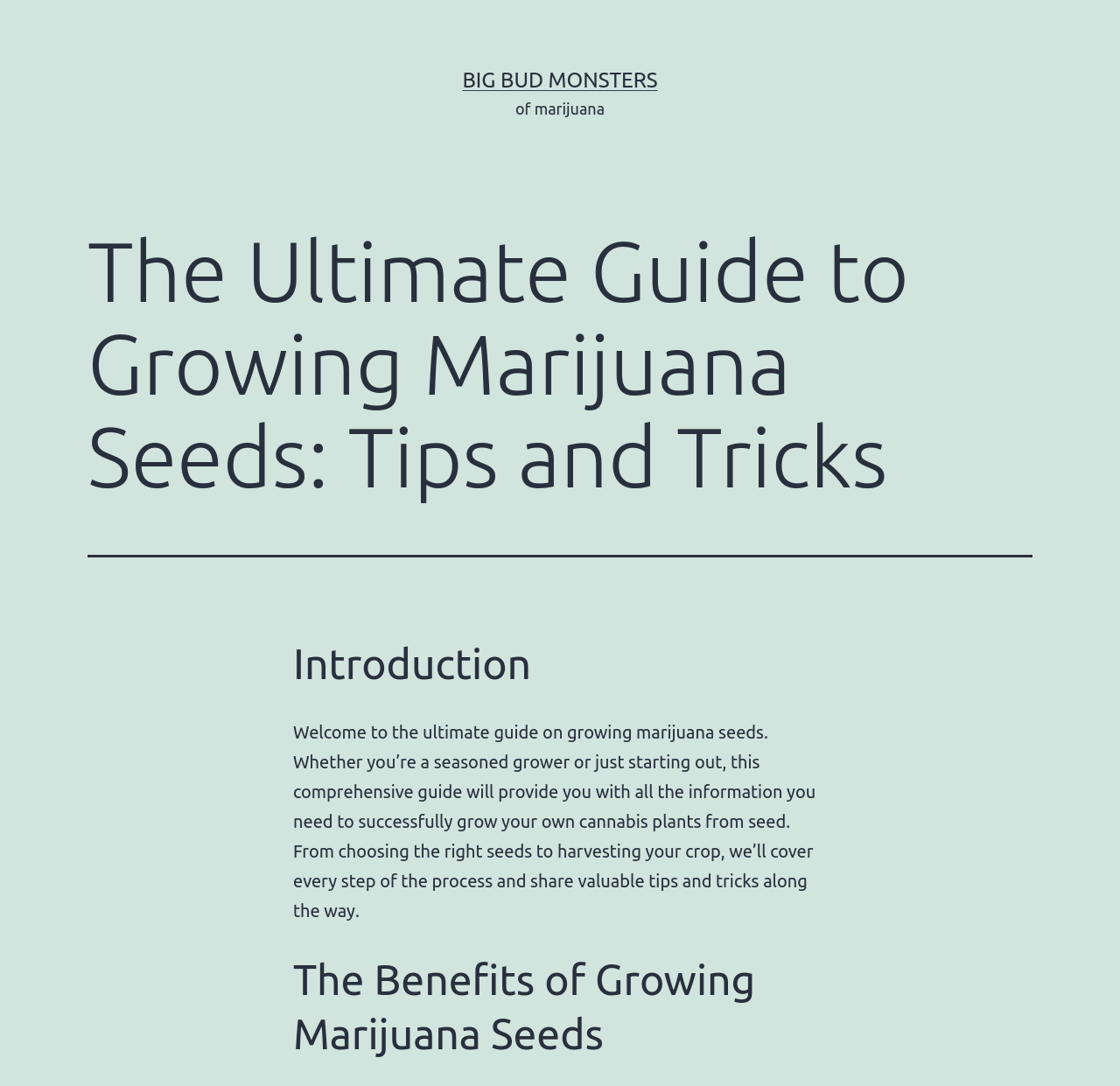Who is this guide intended for?
Based on the screenshot, provide a one-word or short-phrase response.

Seasoned growers and beginners